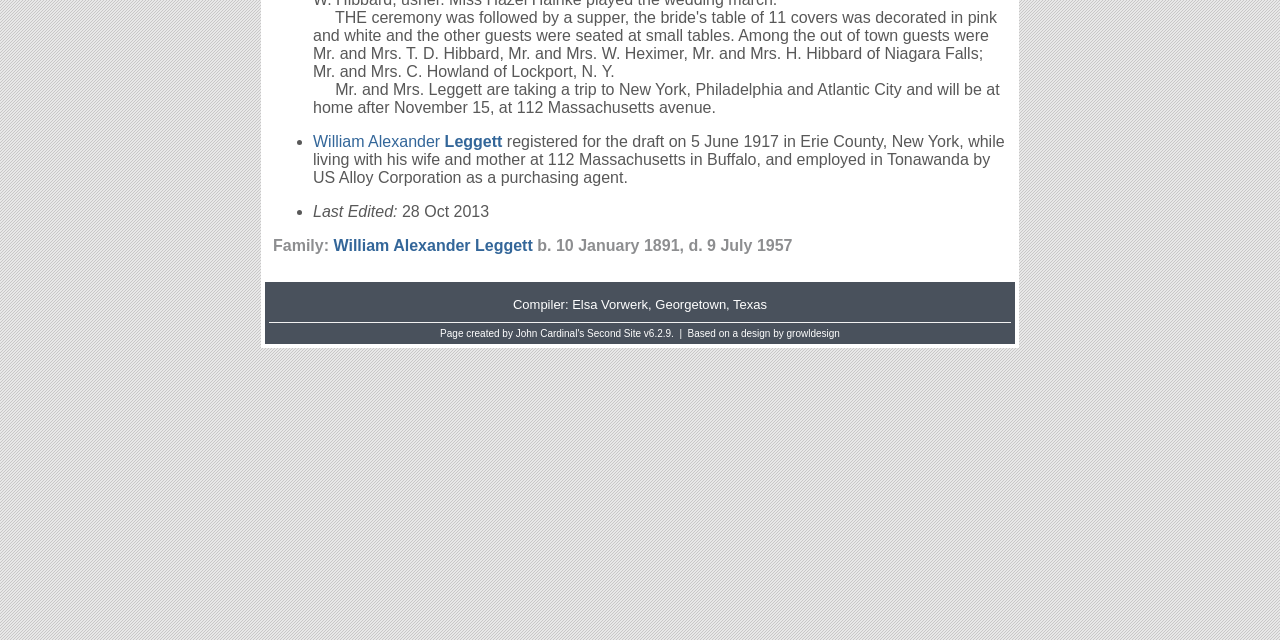Using the provided element description: "William Alexander Leggett", determine the bounding box coordinates of the corresponding UI element in the screenshot.

[0.245, 0.207, 0.392, 0.234]